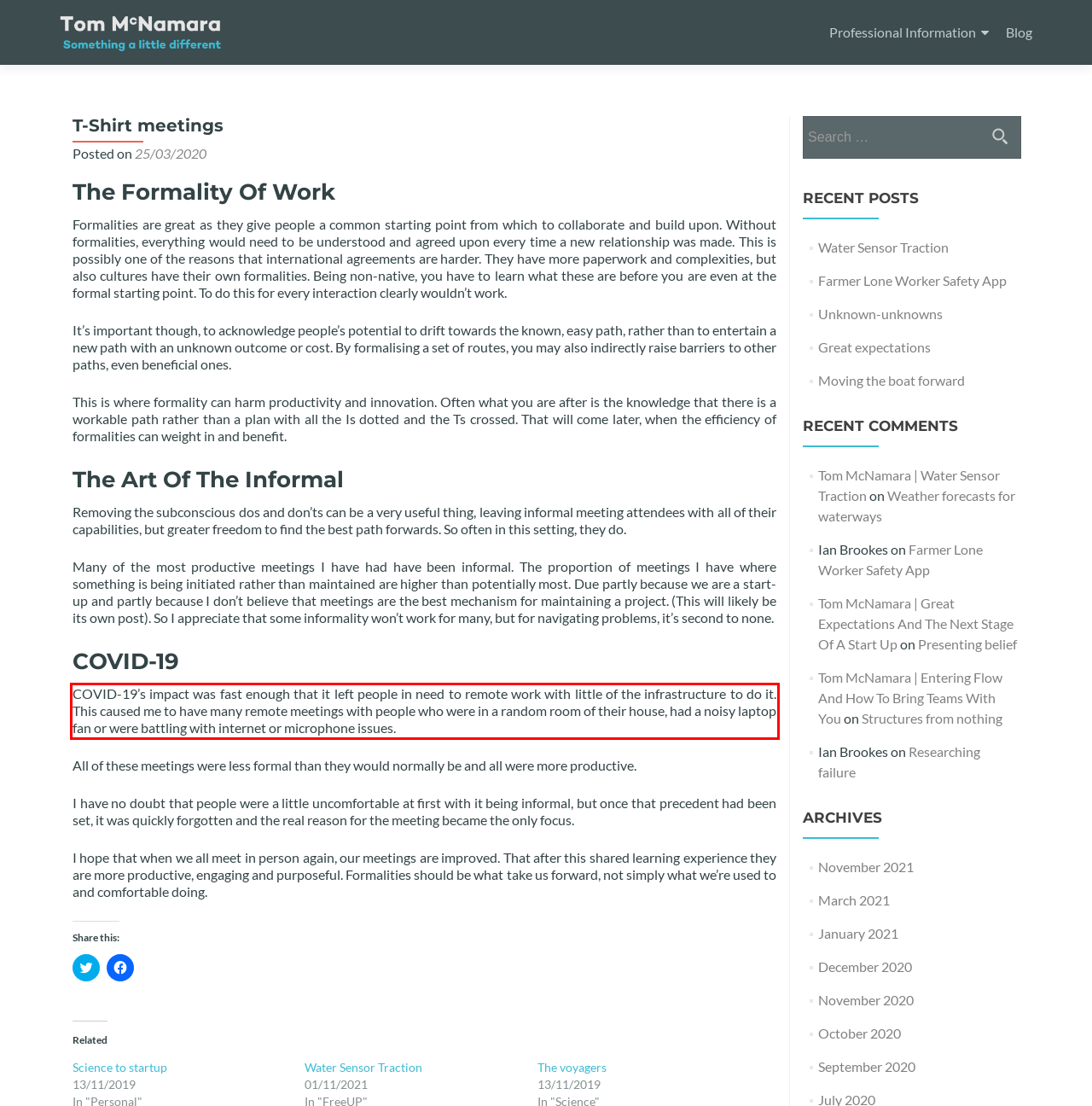Examine the webpage screenshot and use OCR to recognize and output the text within the red bounding box.

COVID-19’s impact was fast enough that it left people in need to remote work with little of the infrastructure to do it. This caused me to have many remote meetings with people who were in a random room of their house, had a noisy laptop fan or were battling with internet or microphone issues.